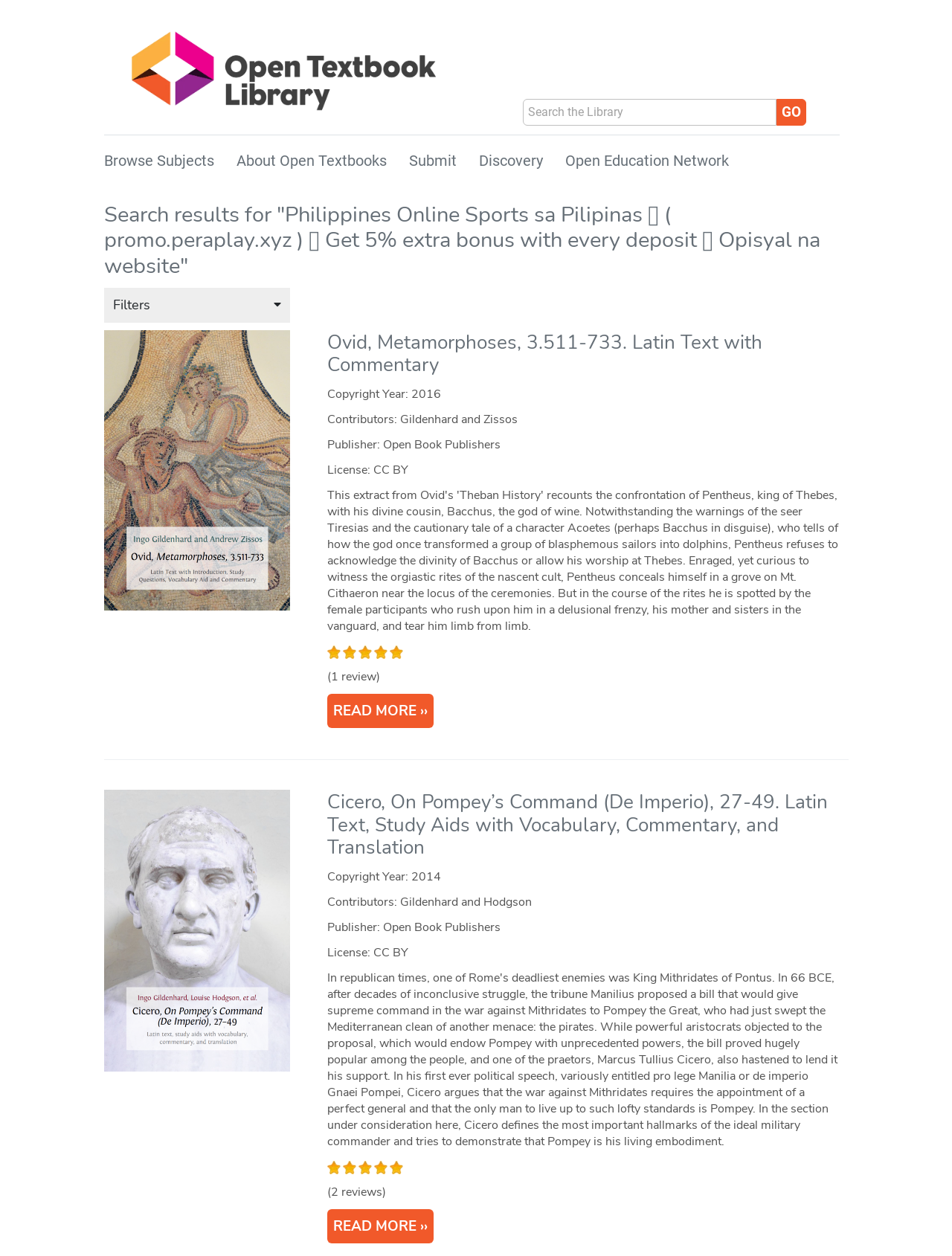Identify the bounding box coordinates of the specific part of the webpage to click to complete this instruction: "Enter your email address".

None